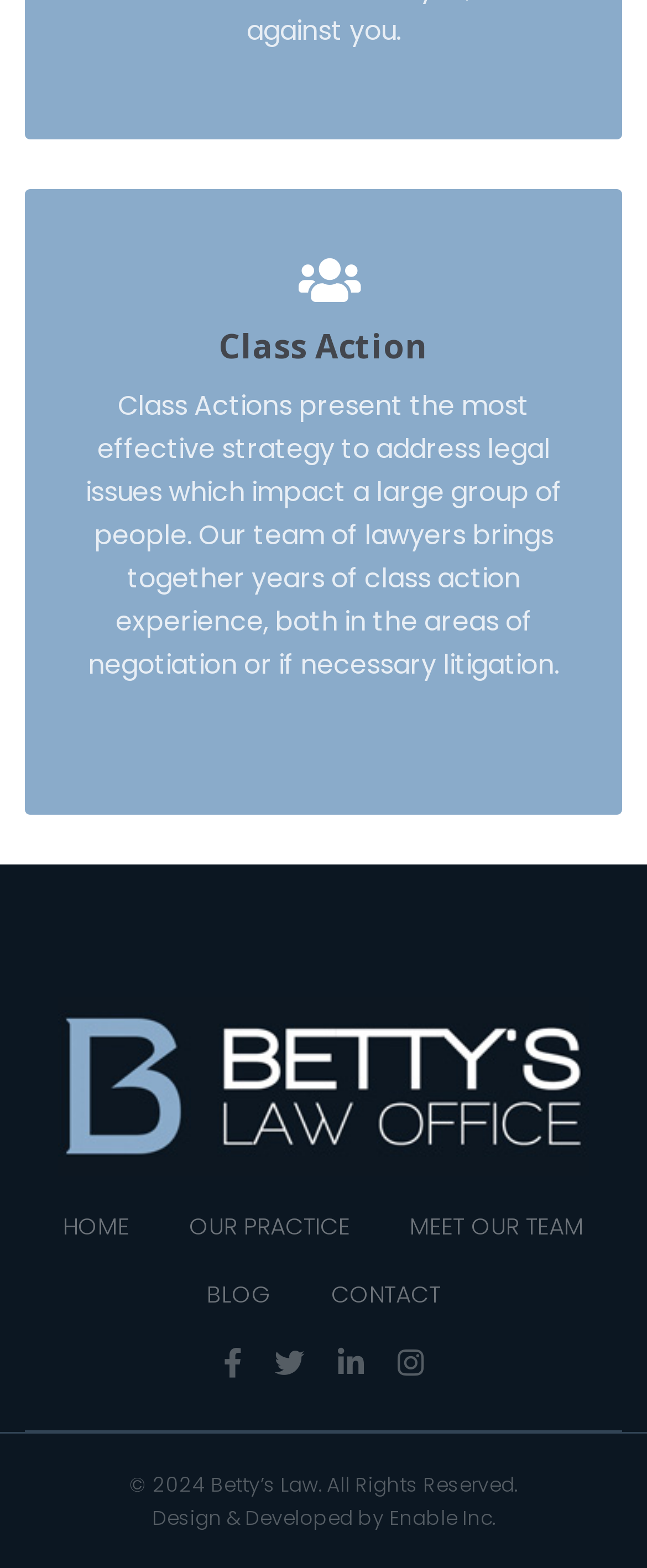Give a short answer to this question using one word or a phrase:
How many navigation links are available?

5